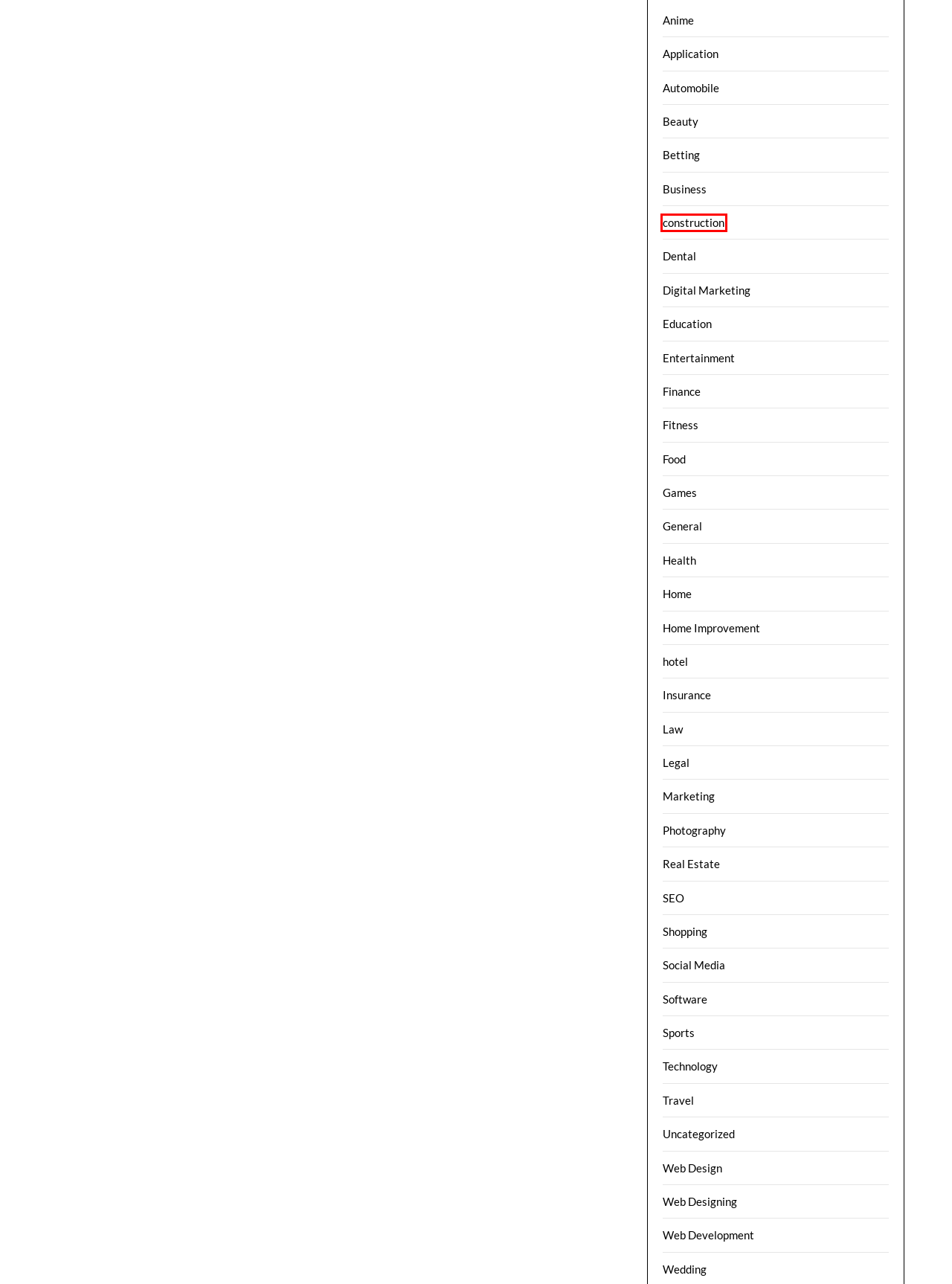You have a screenshot of a webpage with a red bounding box around an element. Identify the webpage description that best fits the new page that appears after clicking the selected element in the red bounding box. Here are the candidates:
A. Home Improvement Archives - Vintage 21st
B. Software Archives - Vintage 21st
C. Sports Archives - Vintage 21st
D. construction Archives - Vintage 21st
E. Home Archives - Vintage 21st
F. Insurance Archives - Vintage 21st
G. Betting Archives - Vintage 21st
H. Social Media Archives - Vintage 21st

D